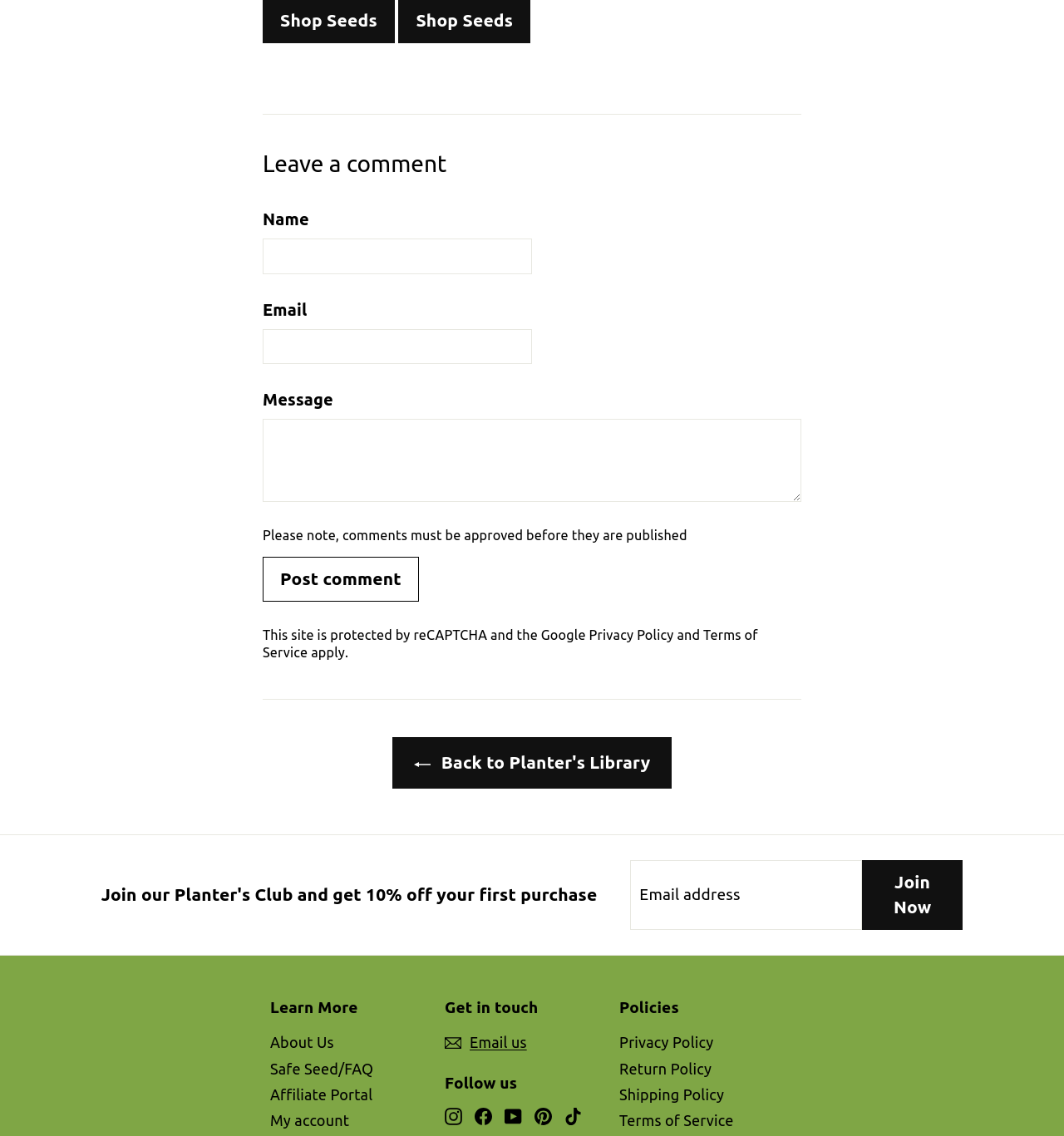Please analyze the image and give a detailed answer to the question:
What is the reCAPTCHA for?

The reCAPTCHA is mentioned in the text 'This site is protected by reCAPTCHA and the Google', indicating that it is used to protect the site from spam or other malicious activities.